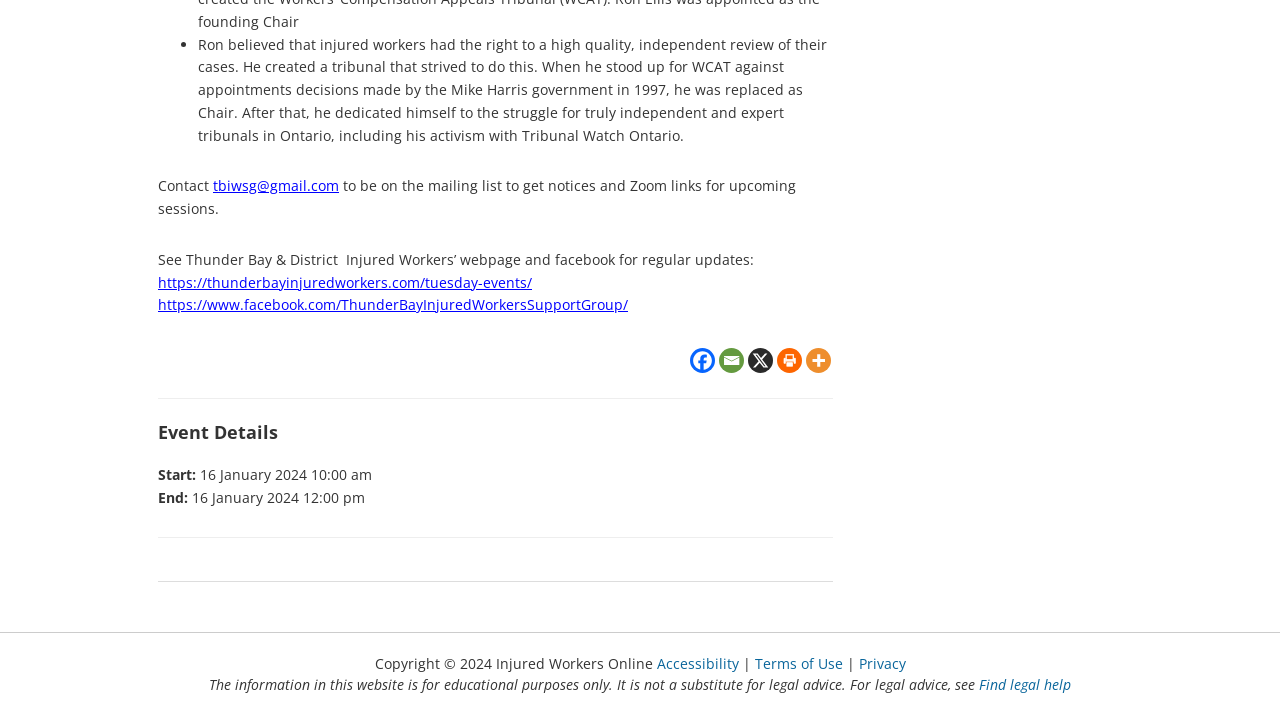Identify the bounding box for the given UI element using the description provided. Coordinates should be in the format (top-left x, top-left y, bottom-right x, bottom-right y) and must be between 0 and 1. Here is the description: aria-label="X"

[0.584, 0.487, 0.604, 0.522]